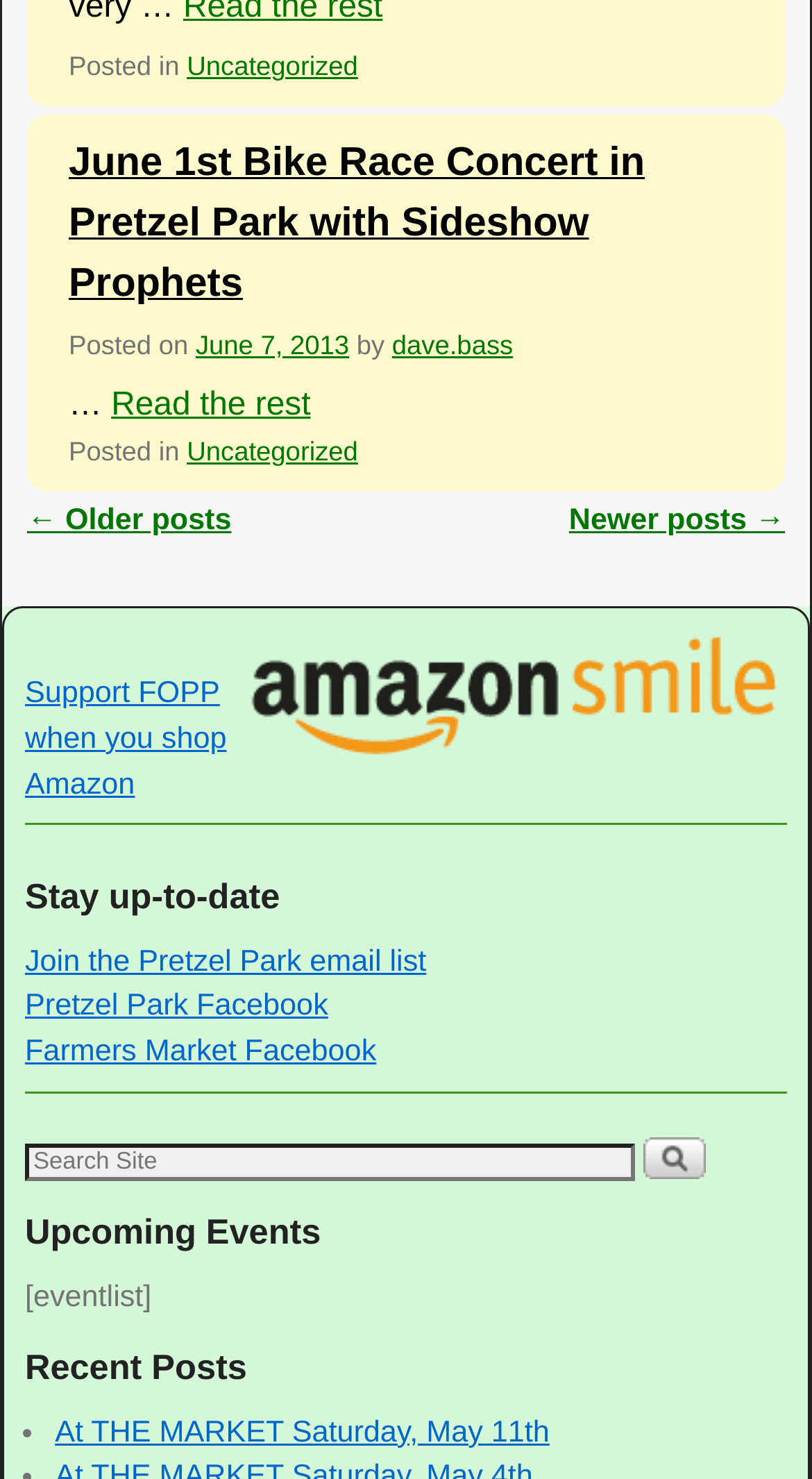Determine the bounding box coordinates of the region that needs to be clicked to achieve the task: "View a recent post".

[0.068, 0.958, 0.677, 0.98]